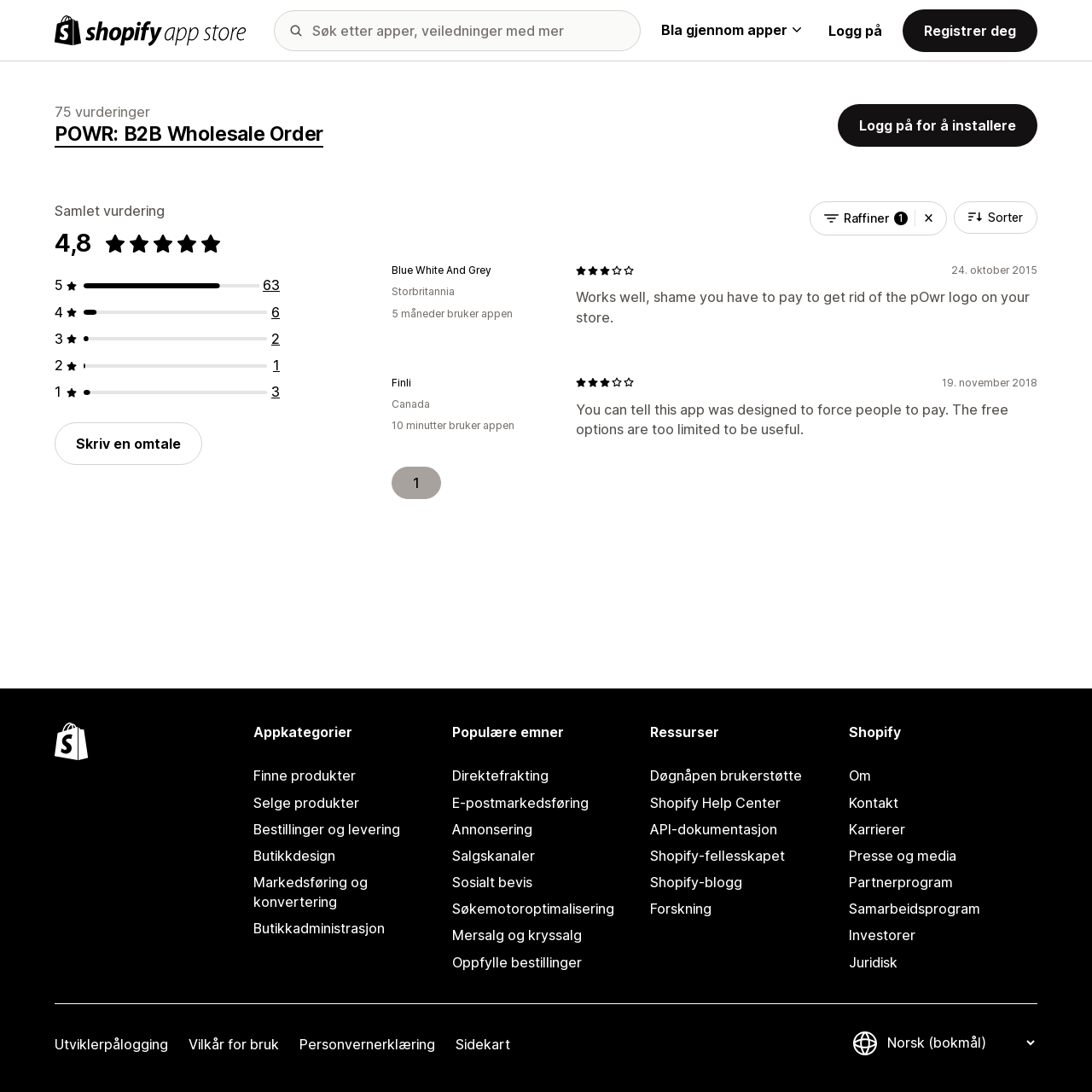Predict the bounding box coordinates of the area that should be clicked to accomplish the following instruction: "Write a review". The bounding box coordinates should consist of four float numbers between 0 and 1, i.e., [left, top, right, bottom].

[0.05, 0.387, 0.185, 0.426]